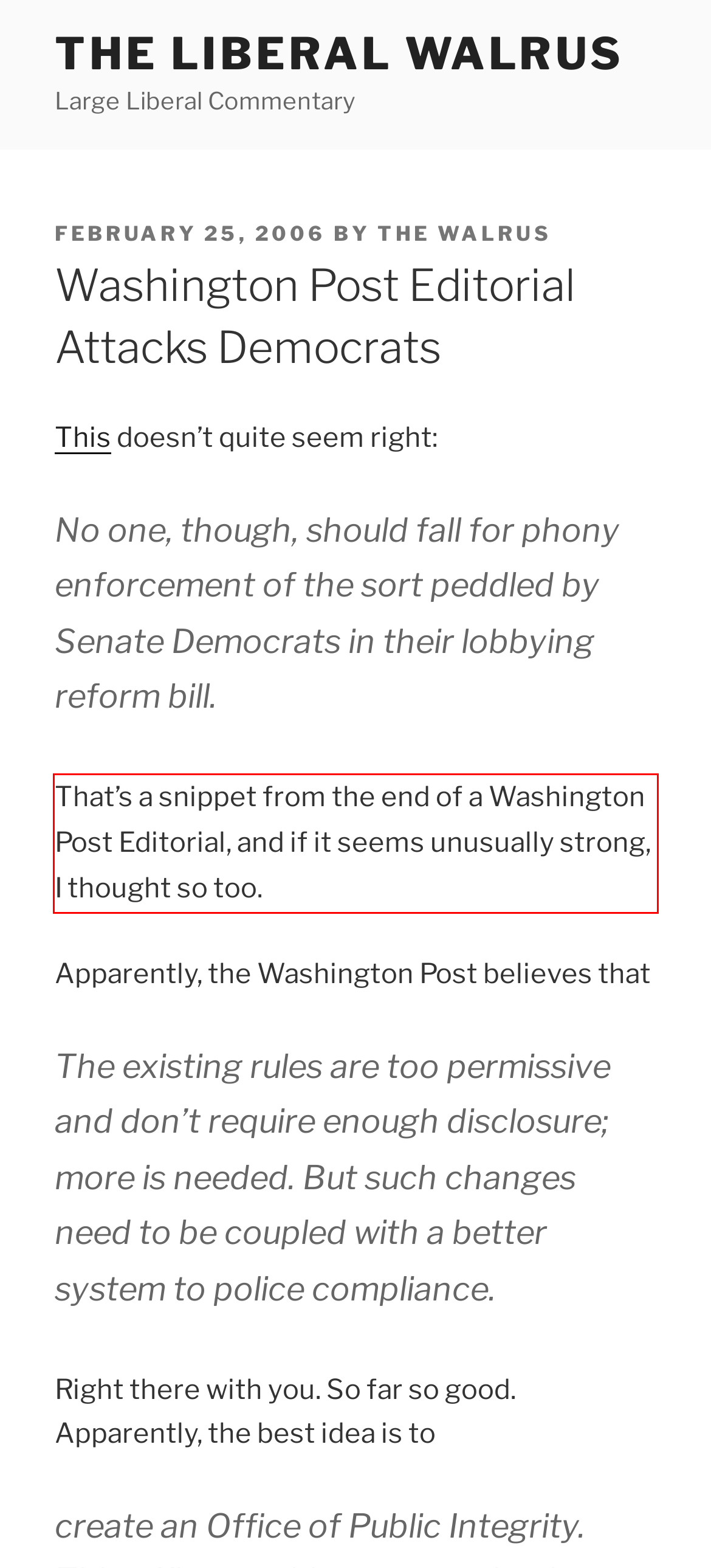Please recognize and transcribe the text located inside the red bounding box in the webpage image.

That’s a snippet from the end of a Washington Post Editorial, and if it seems unusually strong, I thought so too.